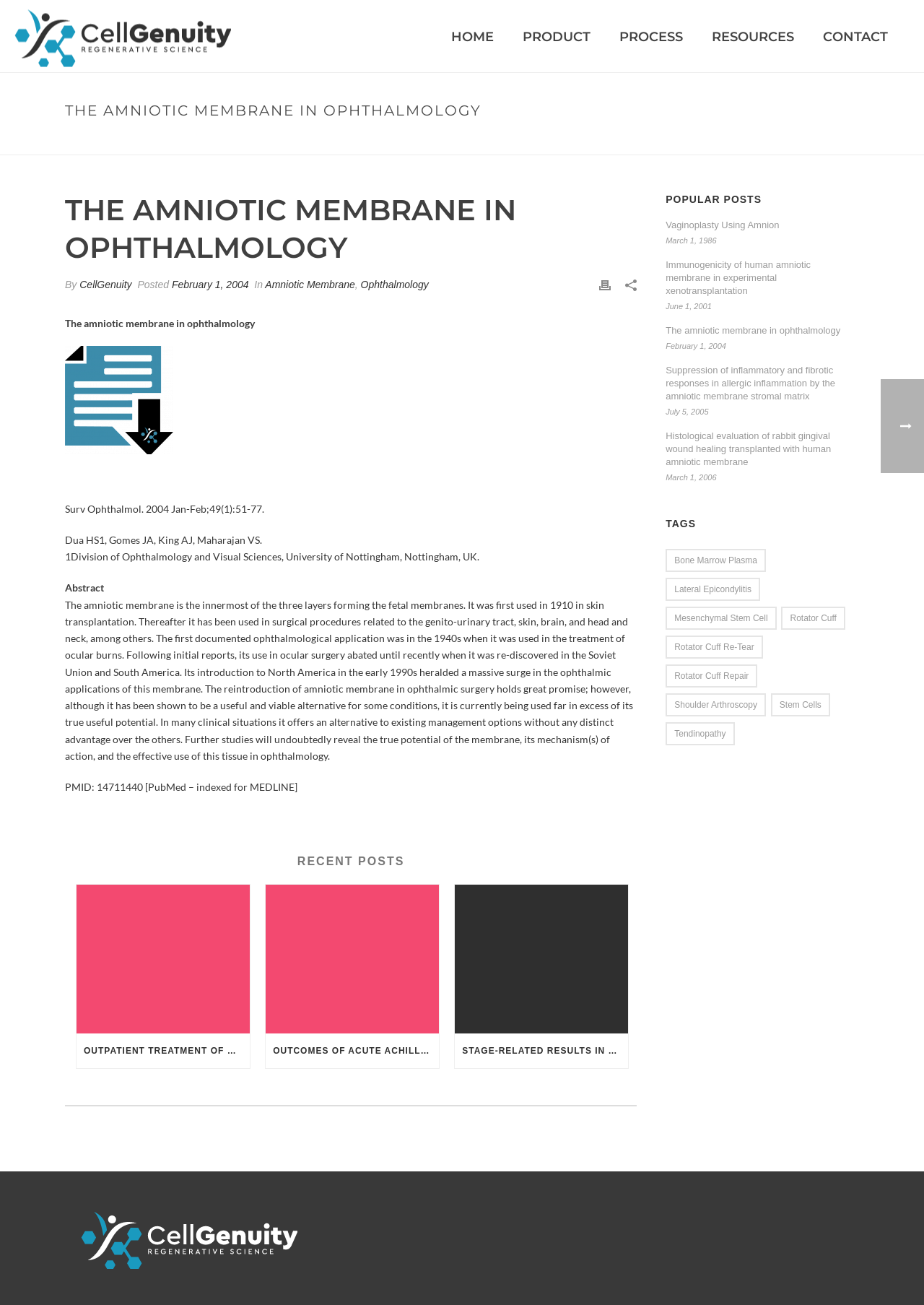What is the name of the university mentioned in the article?
Look at the image and provide a short answer using one word or a phrase.

University of Nottingham